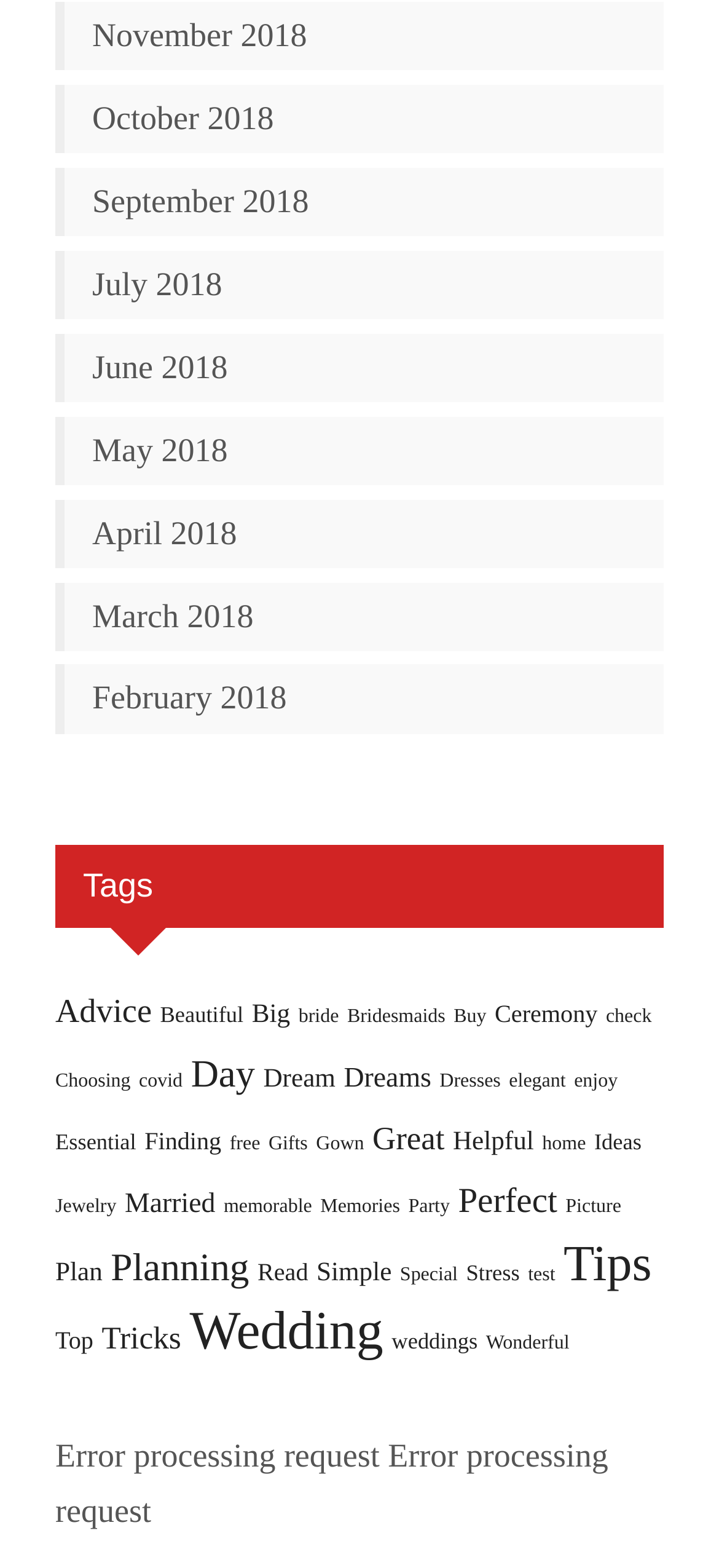Find the bounding box coordinates of the clickable area that will achieve the following instruction: "View the 'Tags' section".

[0.077, 0.539, 0.923, 0.592]